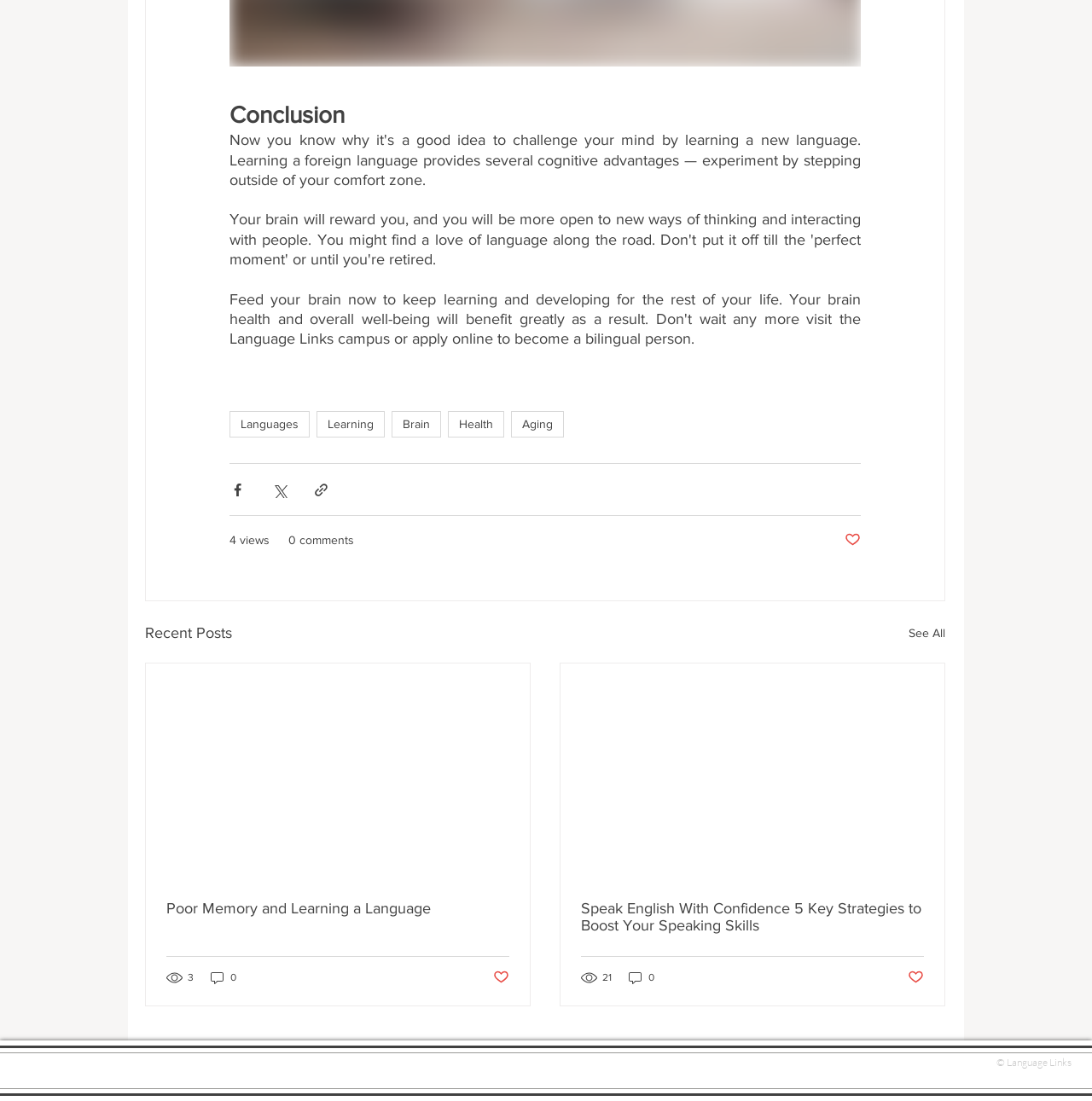Given the webpage screenshot, identify the bounding box of the UI element that matches this description: "See All".

[0.832, 0.564, 0.866, 0.586]